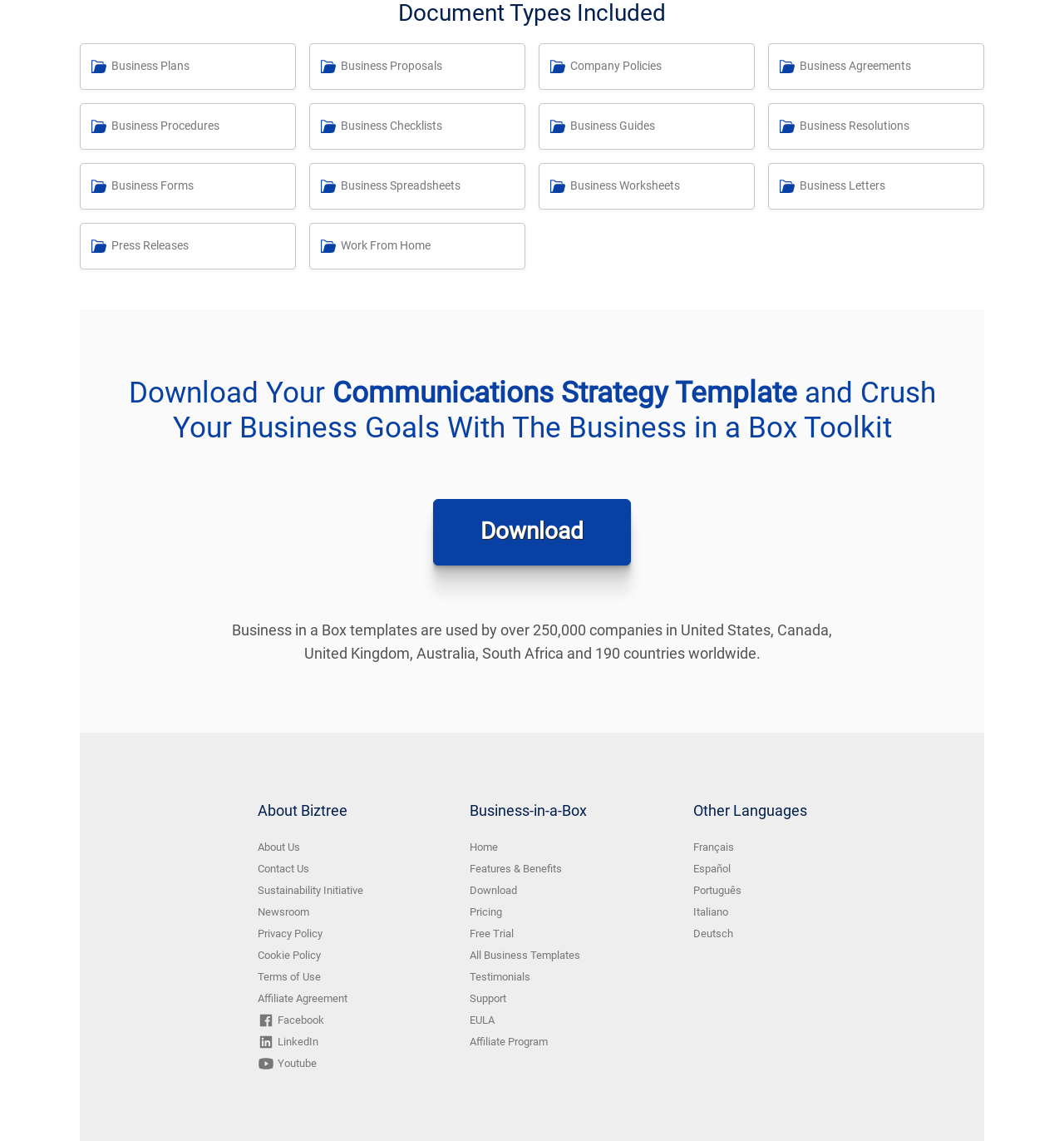What is the name of the business toolkit?
Give a one-word or short phrase answer based on the image.

Business in a Box